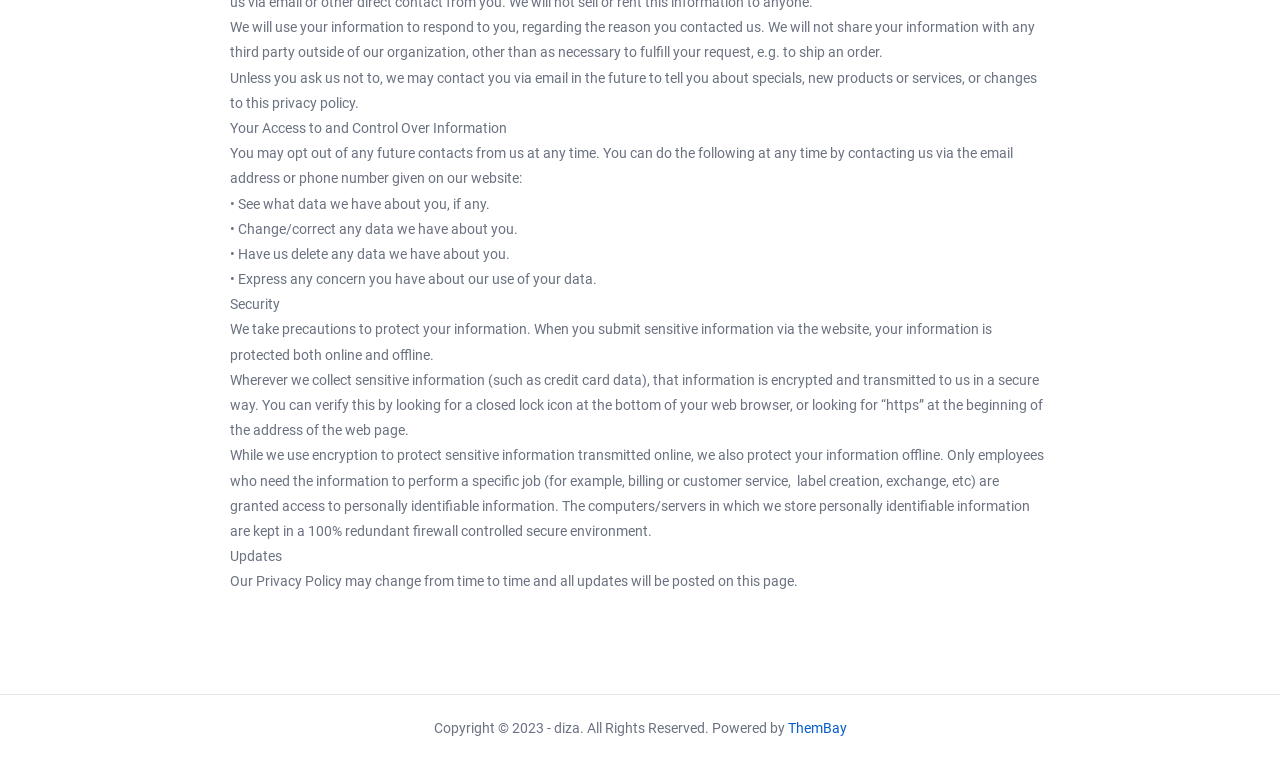What happens to the privacy policy over time?
Carefully analyze the image and provide a thorough answer to the question.

According to the webpage, the privacy policy may change from time to time, and all updates will be posted on this page.